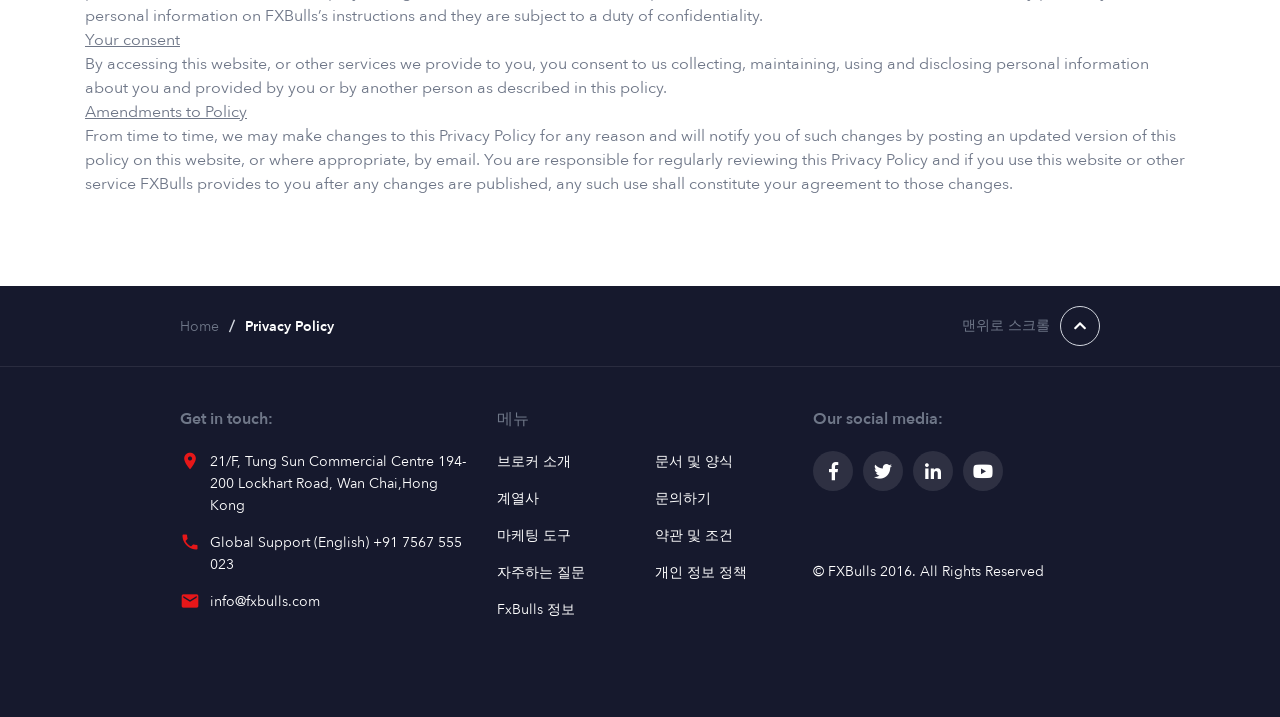Find the bounding box coordinates of the clickable element required to execute the following instruction: "Share the article on social media". Provide the coordinates as four float numbers between 0 and 1, i.e., [left, top, right, bottom].

None